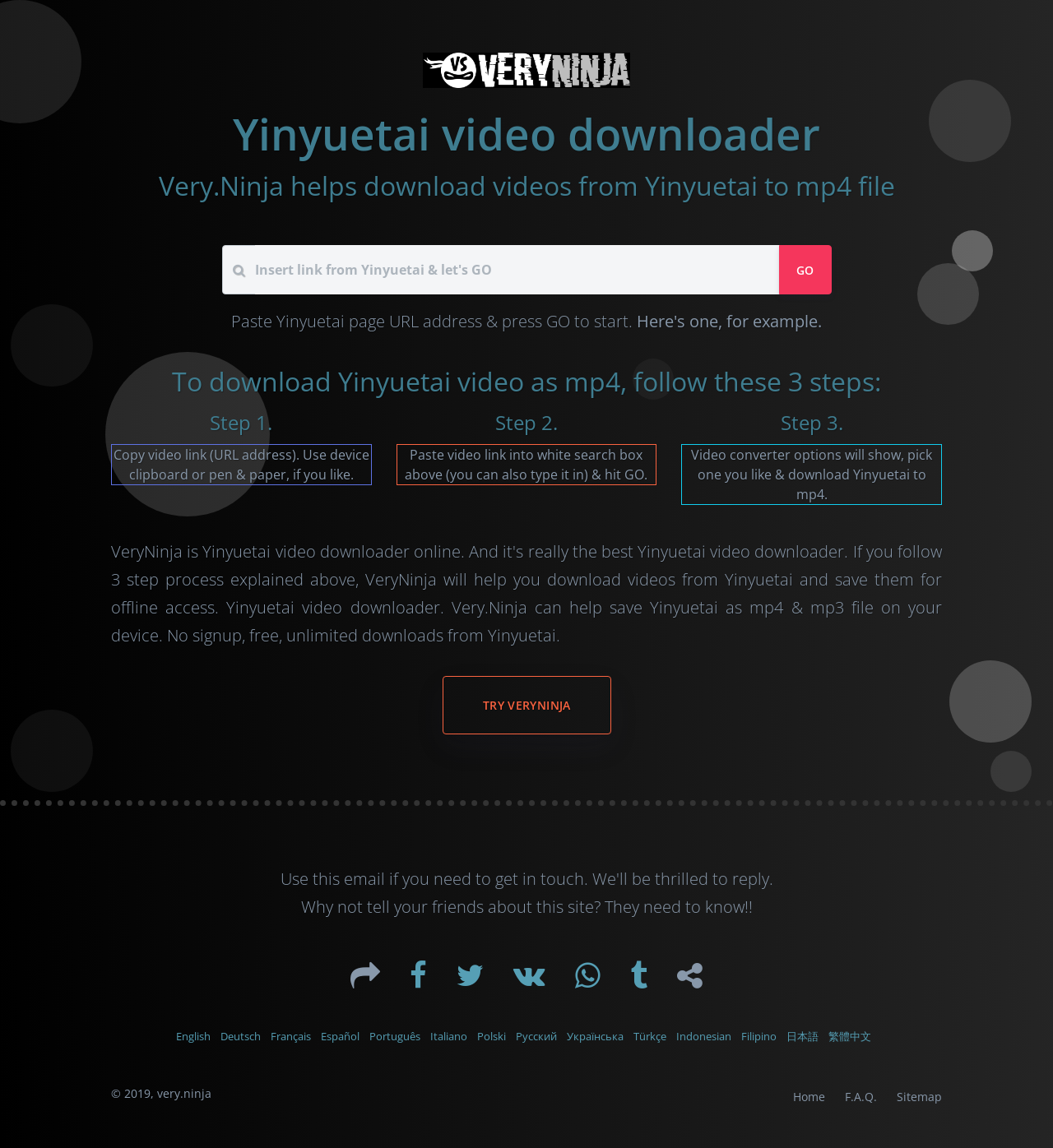Consider the image and give a detailed and elaborate answer to the question: 
What is the purpose of this website?

Based on the webpage content, it appears that the website allows users to download videos from Yinyuetai as mp4 files. The heading 'Yinyuetai video downloader' and the instructions provided on the page suggest that this is the primary function of the website.